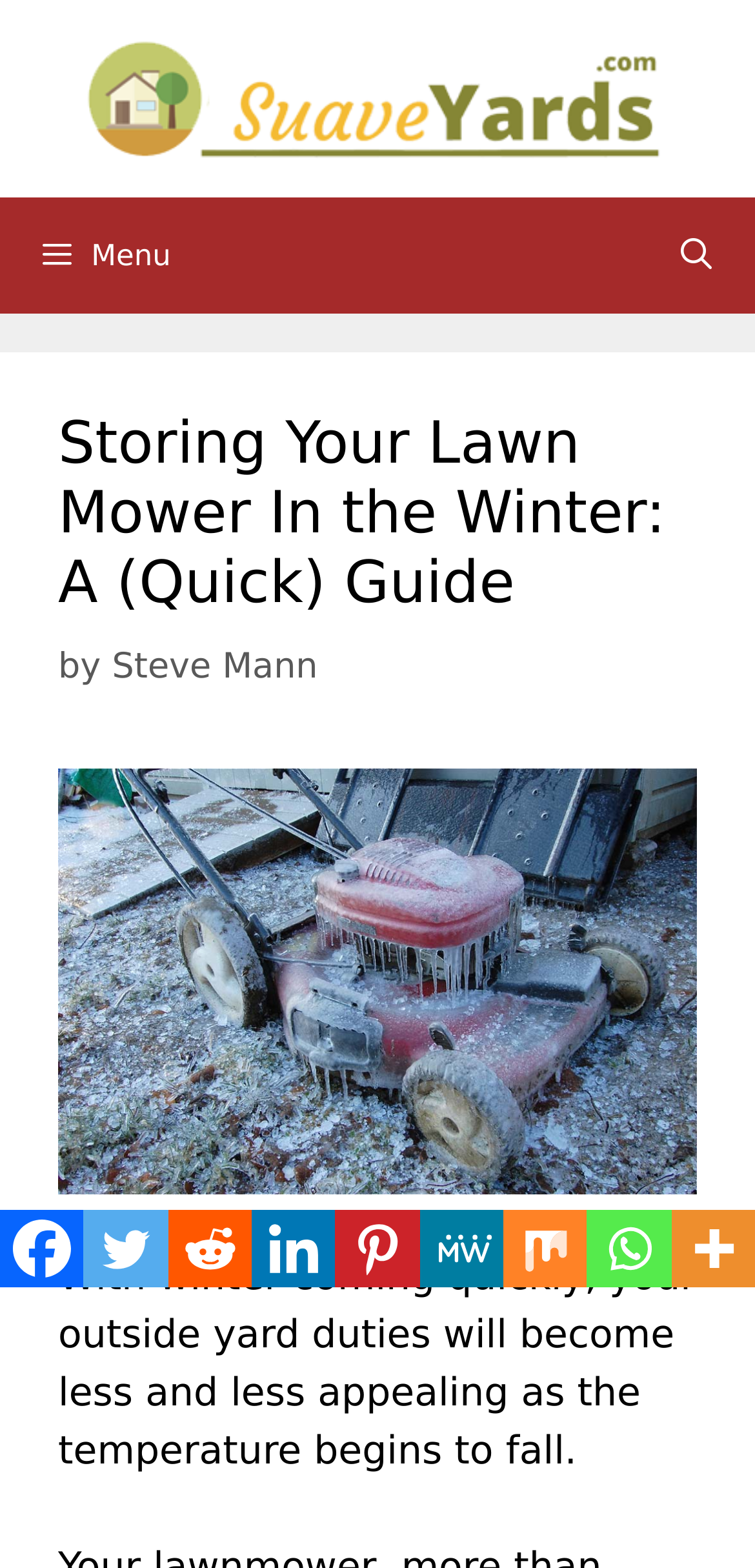Predict the bounding box of the UI element based on the description: "title="More"". The coordinates should be four float numbers between 0 and 1, formatted as [left, top, right, bottom].

[0.889, 0.772, 1.0, 0.821]